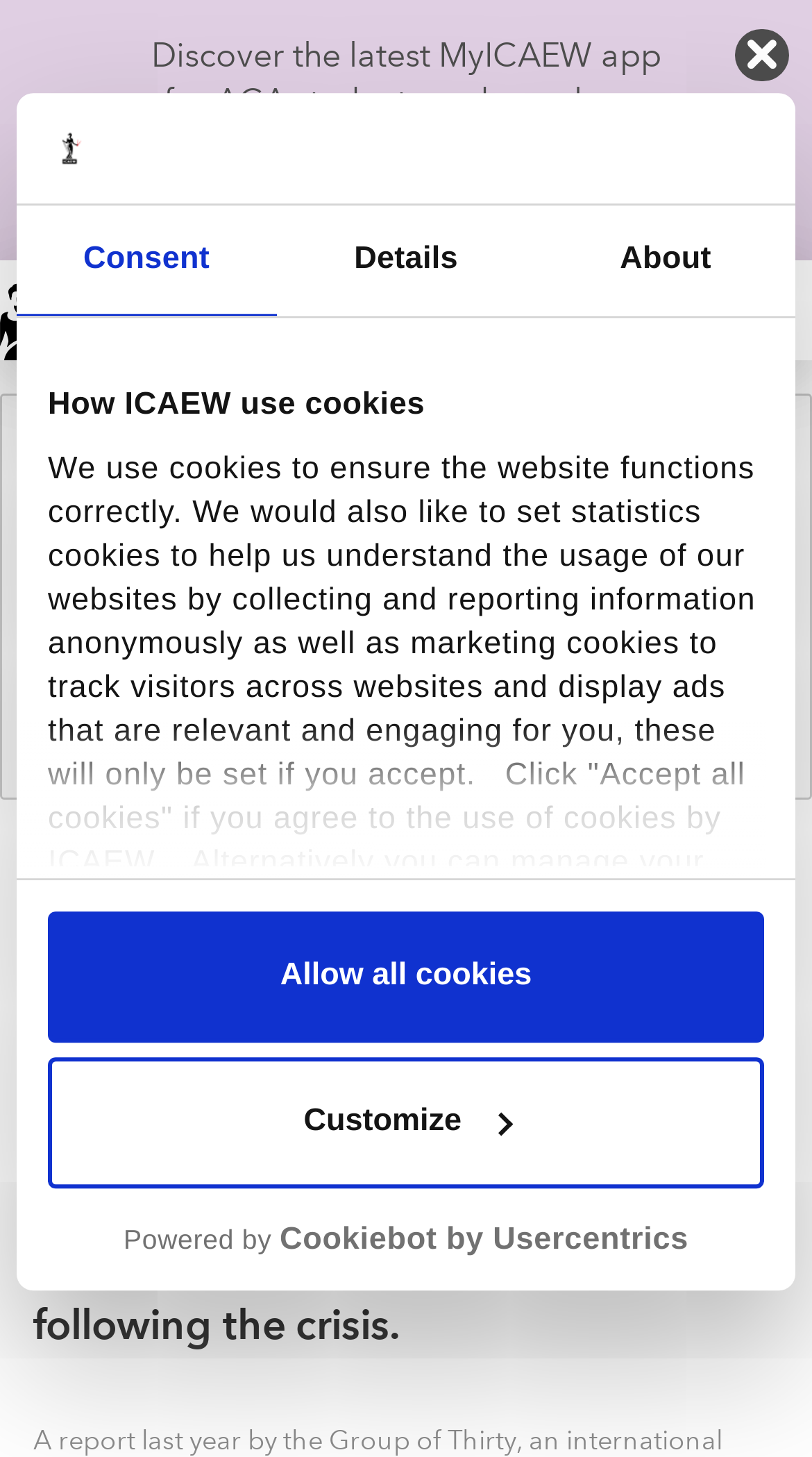Kindly determine the bounding box coordinates for the area that needs to be clicked to execute this instruction: "Click the 'Log in' link".

[0.044, 0.448, 0.956, 0.524]